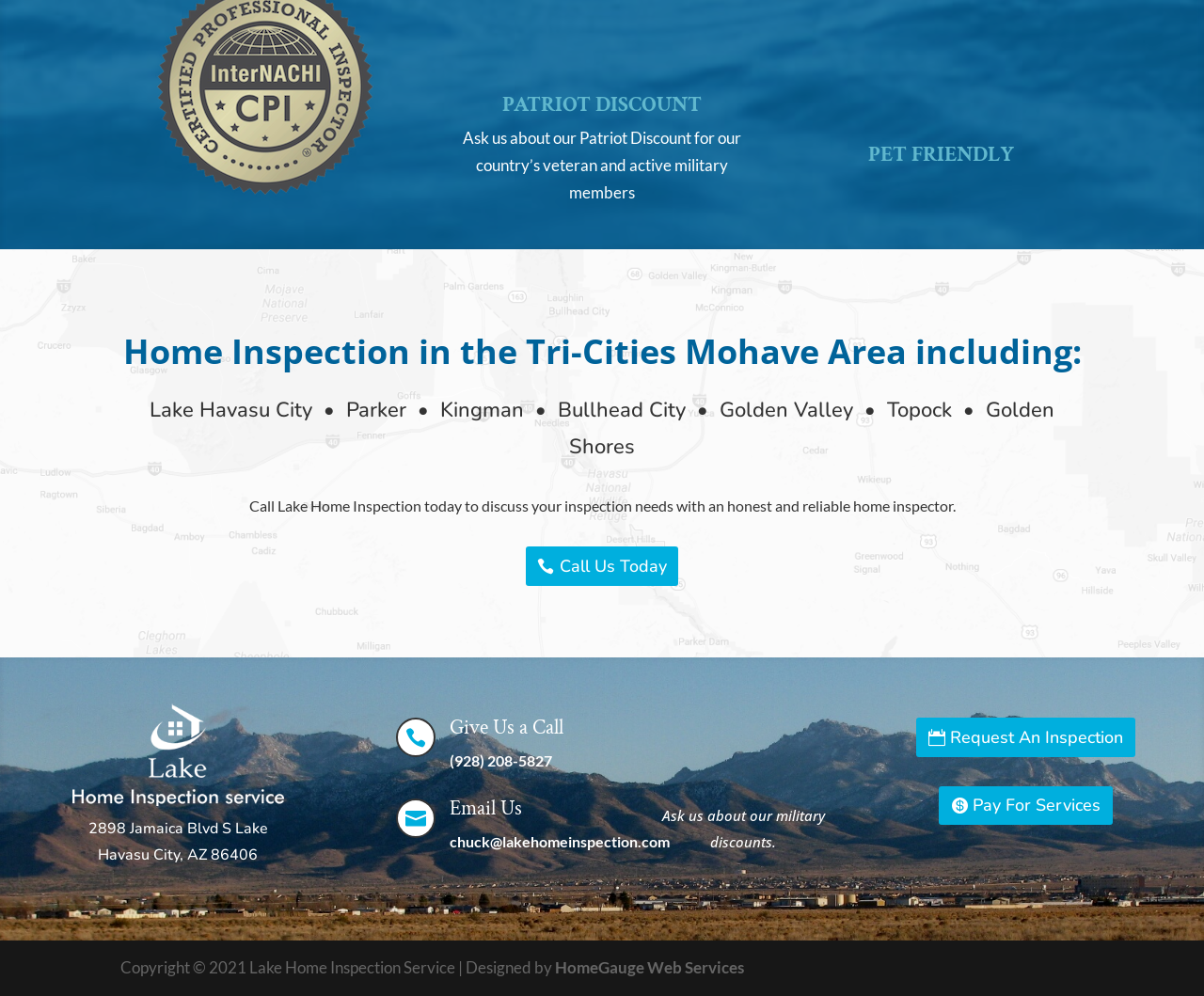Pinpoint the bounding box coordinates of the area that should be clicked to complete the following instruction: "Email Us". The coordinates must be given as four float numbers between 0 and 1, i.e., [left, top, right, bottom].

[0.373, 0.798, 0.433, 0.825]